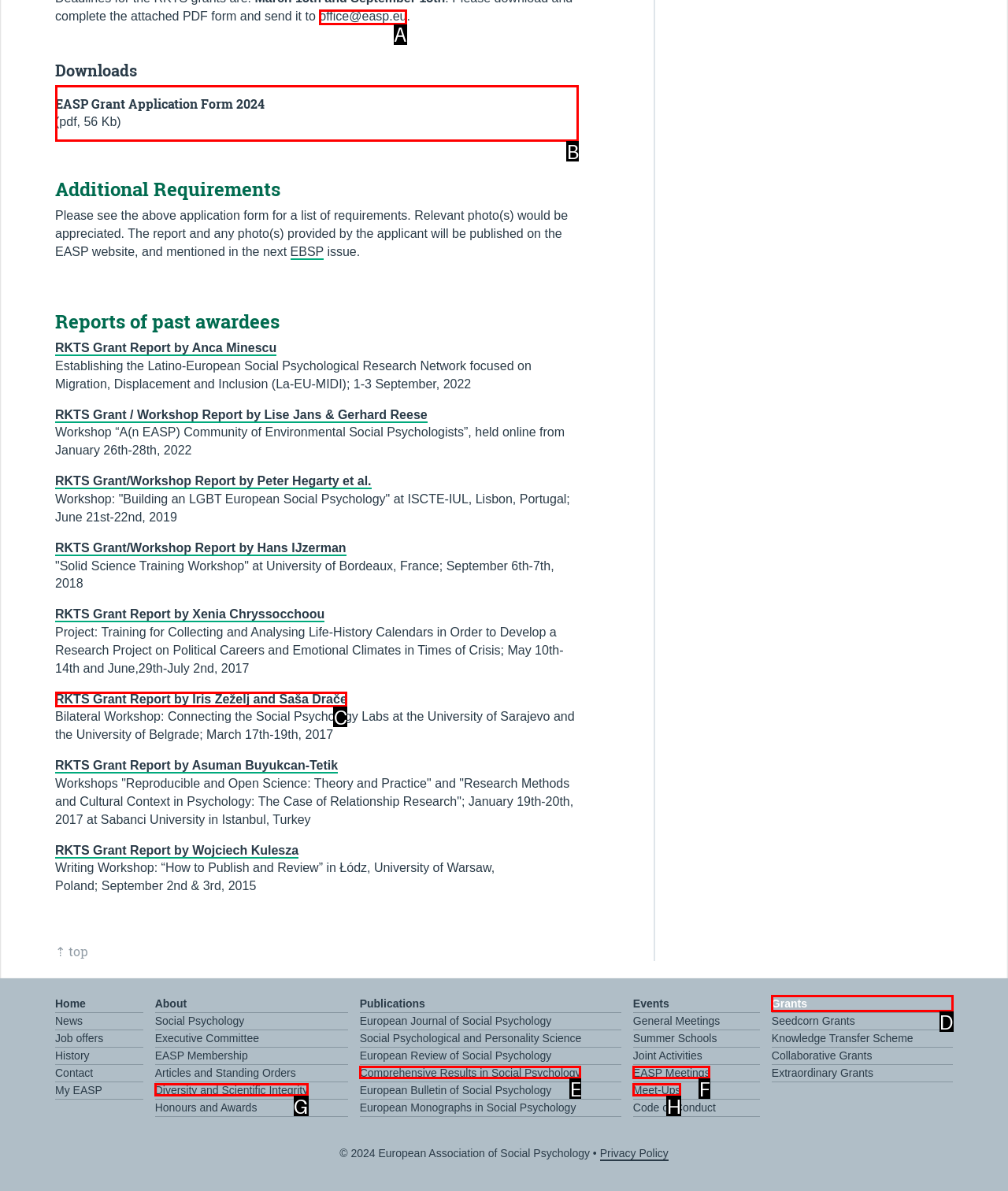Select the correct UI element to complete the task: Follow the link 'The Allure and Intrigue of the Casino: A World of Chance and Excitement'
Please provide the letter of the chosen option.

None